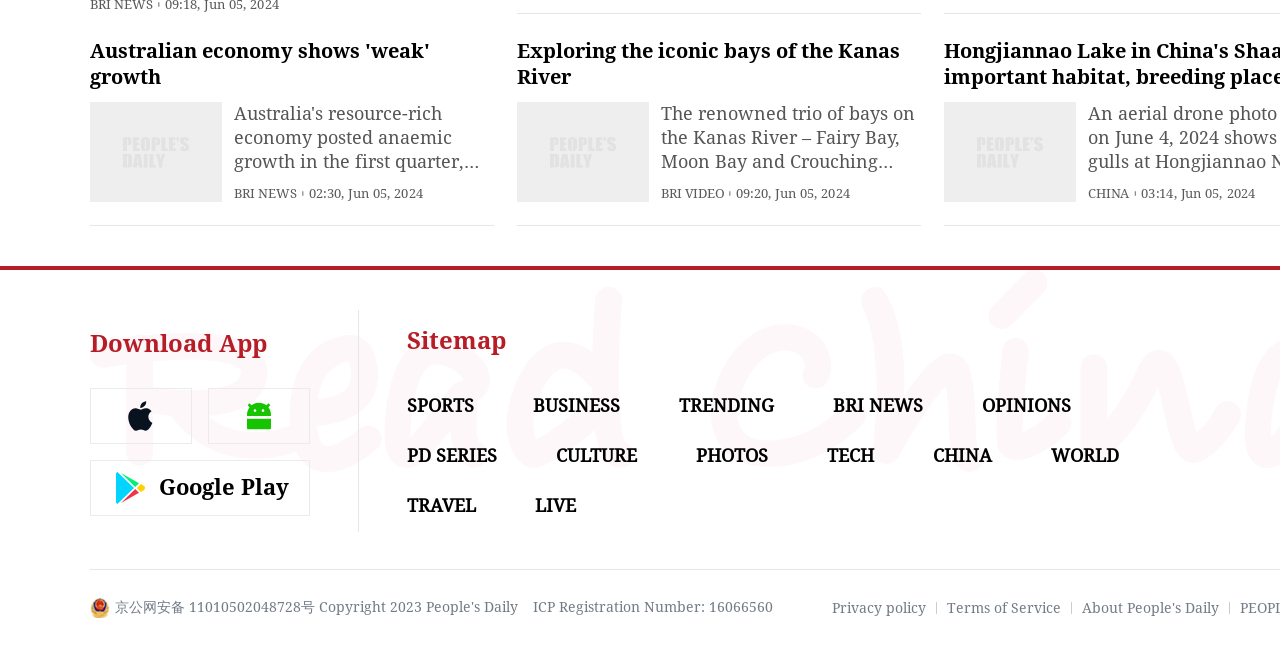Please predict the bounding box coordinates of the element's region where a click is necessary to complete the following instruction: "Check the trending news". The coordinates should be represented by four float numbers between 0 and 1, i.e., [left, top, right, bottom].

[0.53, 0.607, 0.605, 0.64]